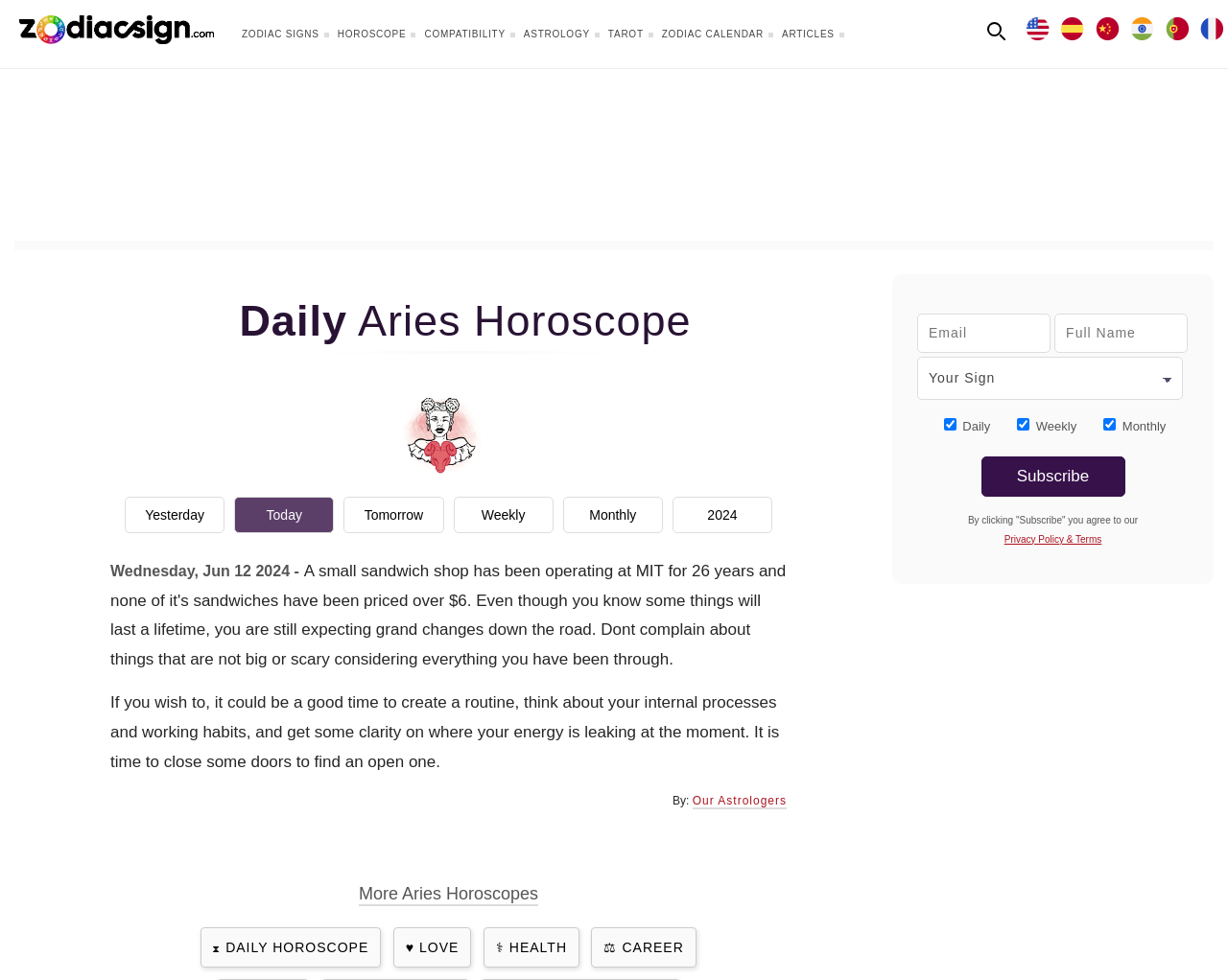Identify the bounding box coordinates of the section that should be clicked to achieve the task described: "Select your zodiac sign".

[0.747, 0.364, 0.964, 0.408]